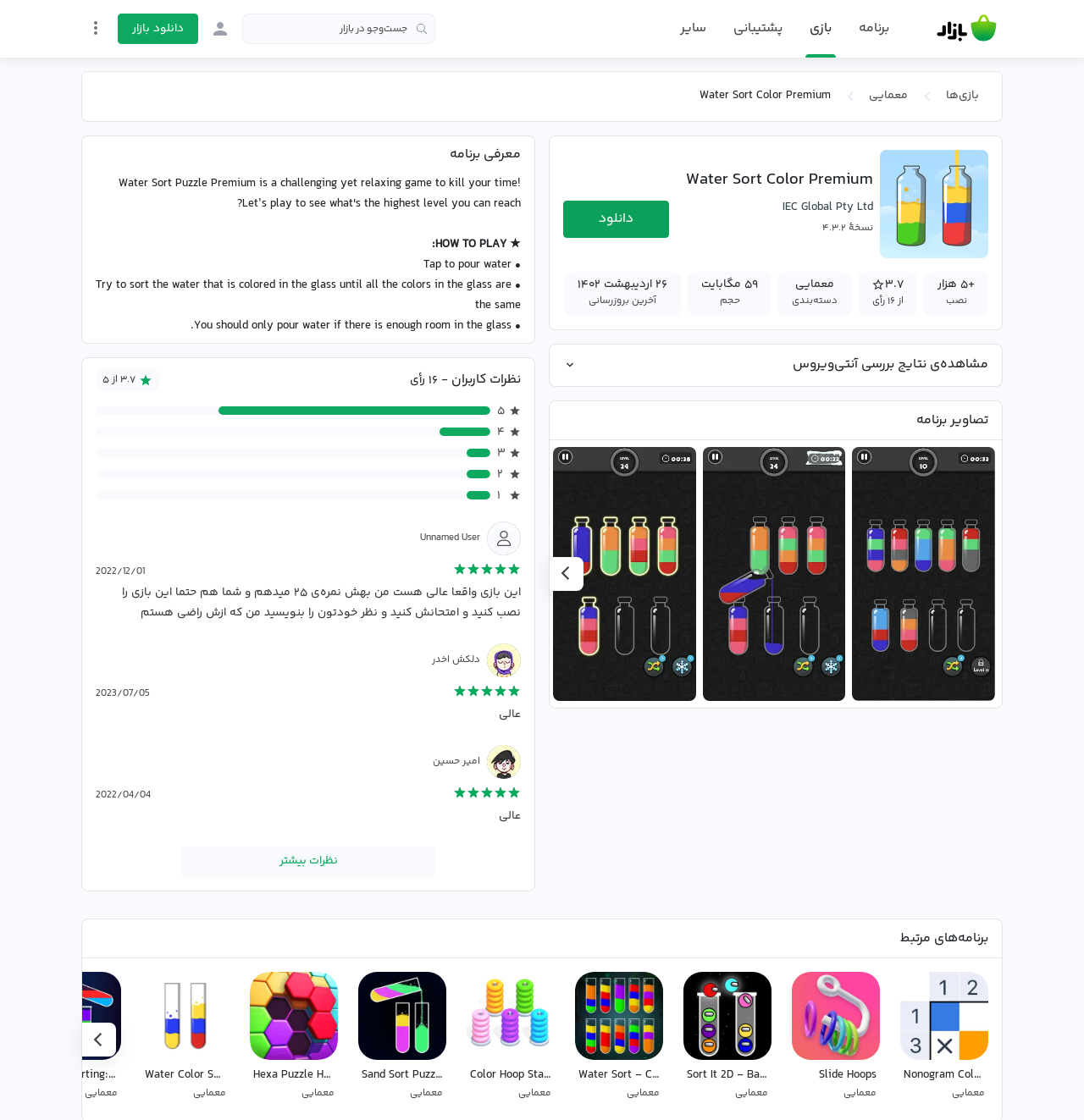Provide your answer in one word or a succinct phrase for the question: 
How many ratings does the game have?

16